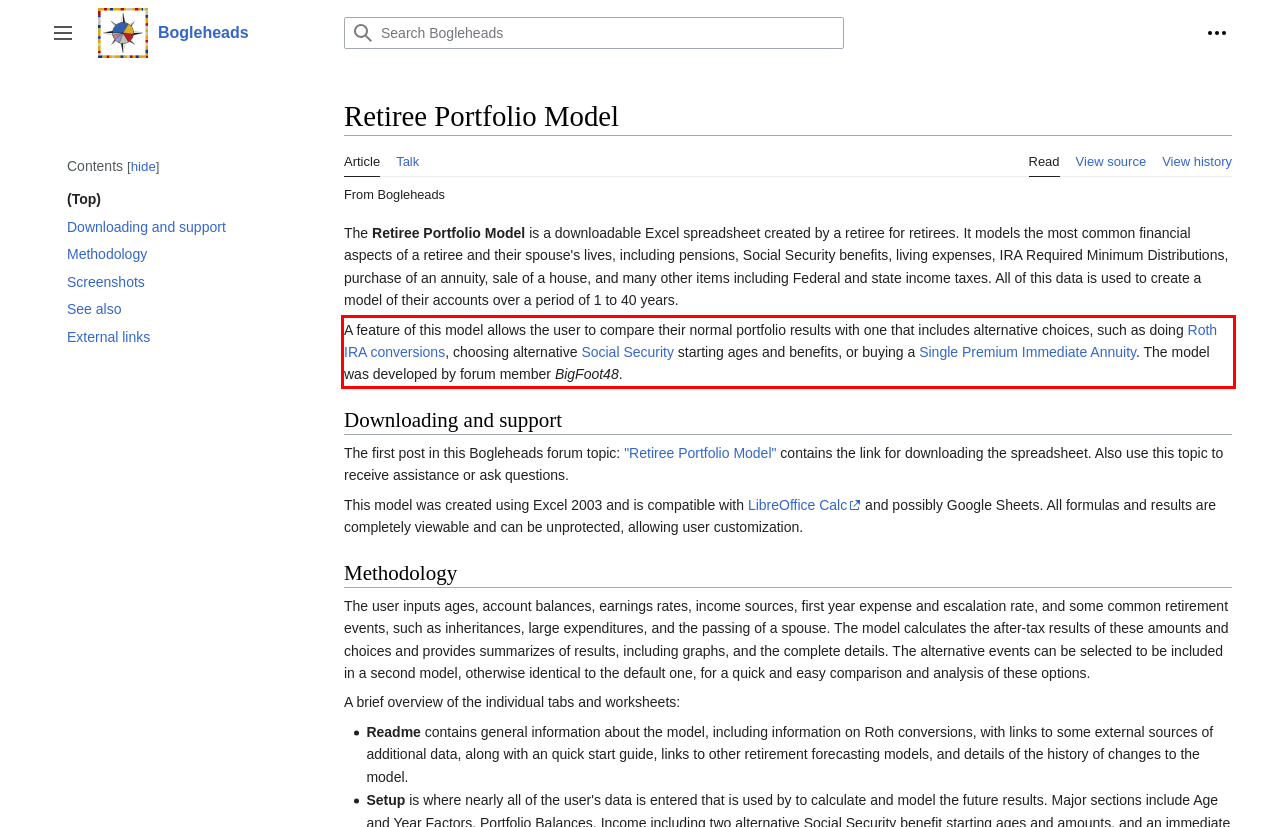Given a screenshot of a webpage, locate the red bounding box and extract the text it encloses.

A feature of this model allows the user to compare their normal portfolio results with one that includes alternative choices, such as doing Roth IRA conversions, choosing alternative Social Security starting ages and benefits, or buying a Single Premium Immediate Annuity. The model was developed by forum member BigFoot48.